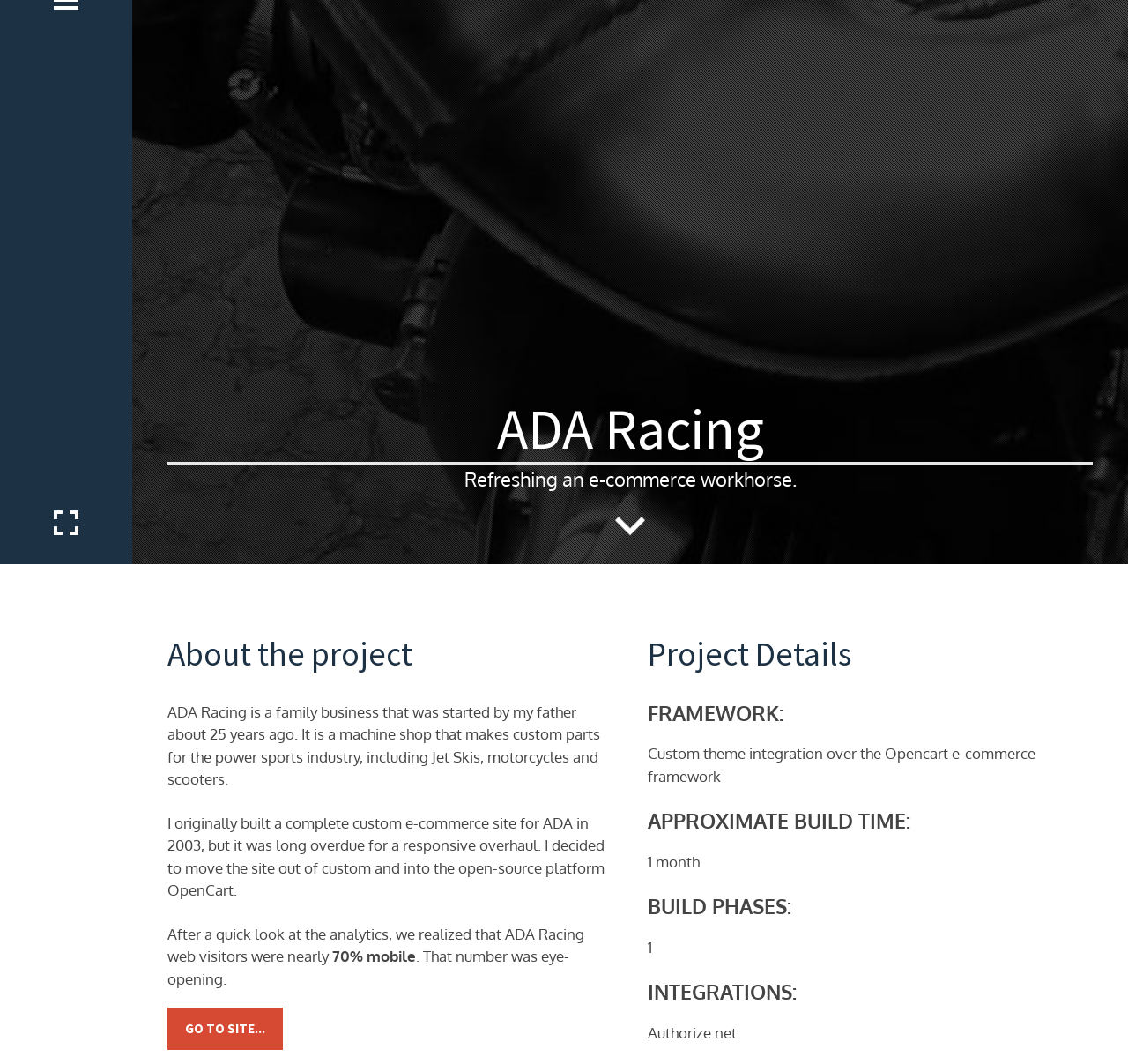Calculate the bounding box coordinates of the UI element given the description: "Go to site...".

[0.148, 0.947, 0.251, 0.986]